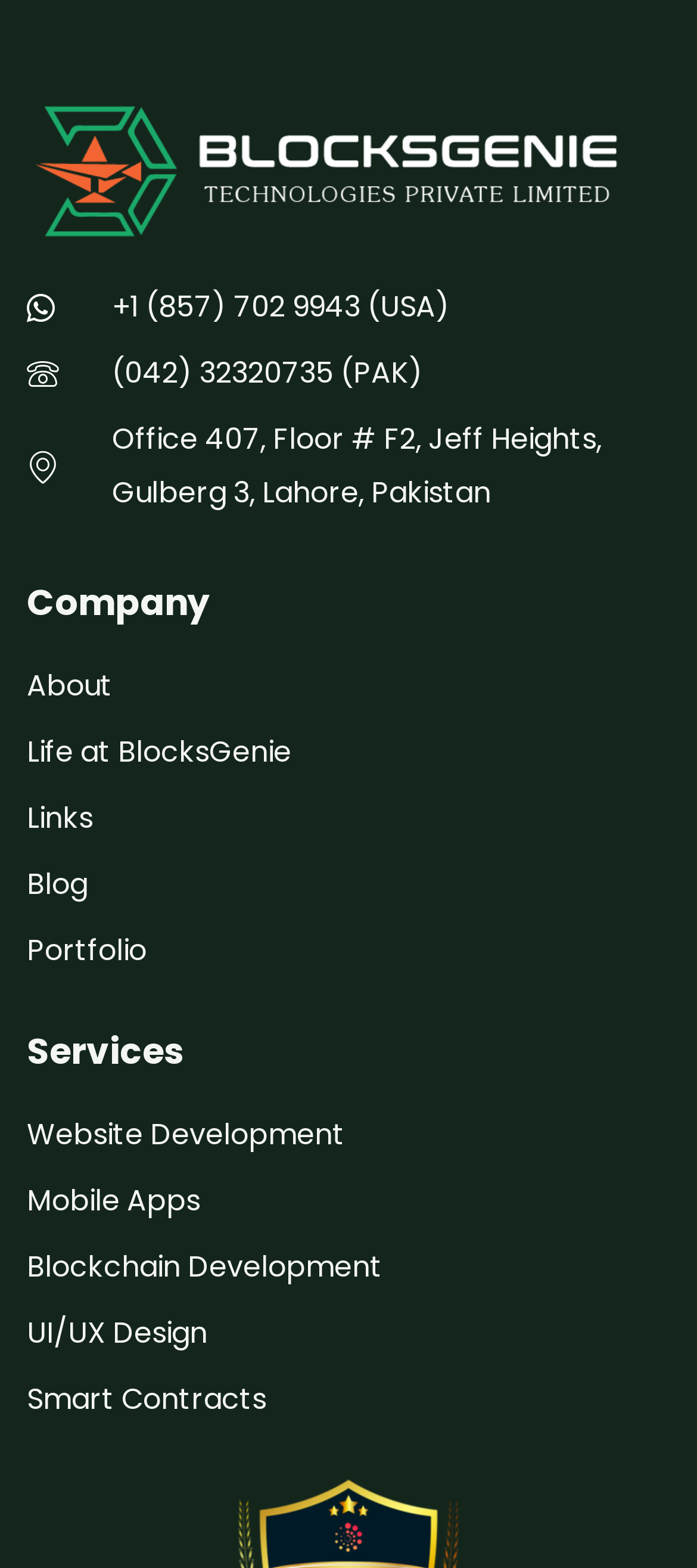Give a short answer using one word or phrase for the question:
What is the address of the Lahore office?

Office 407, Floor # F2, Jeff Heights, Gulberg 3, Lahore, Pakistan